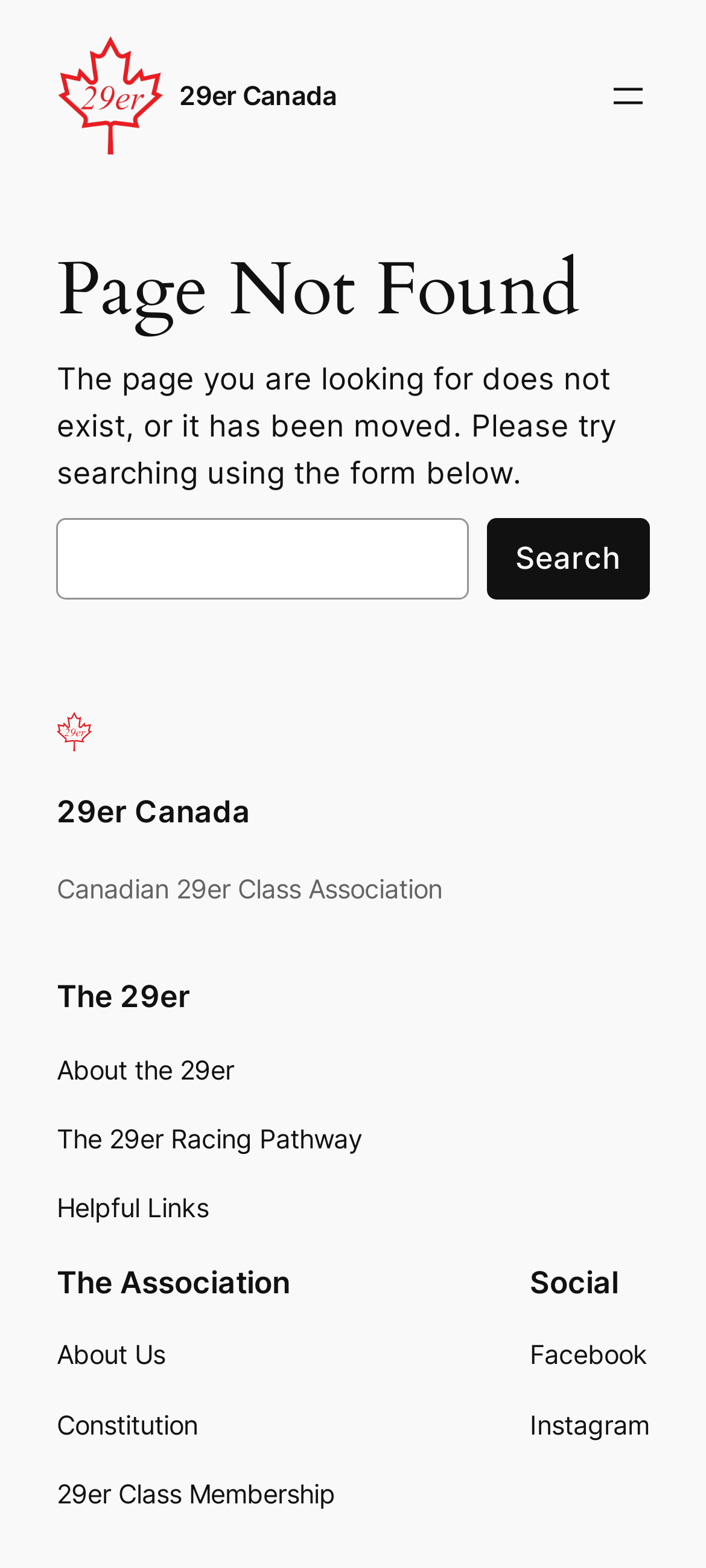Extract the bounding box for the UI element that matches this description: "The 29er Racing Pathway".

[0.08, 0.714, 0.513, 0.74]